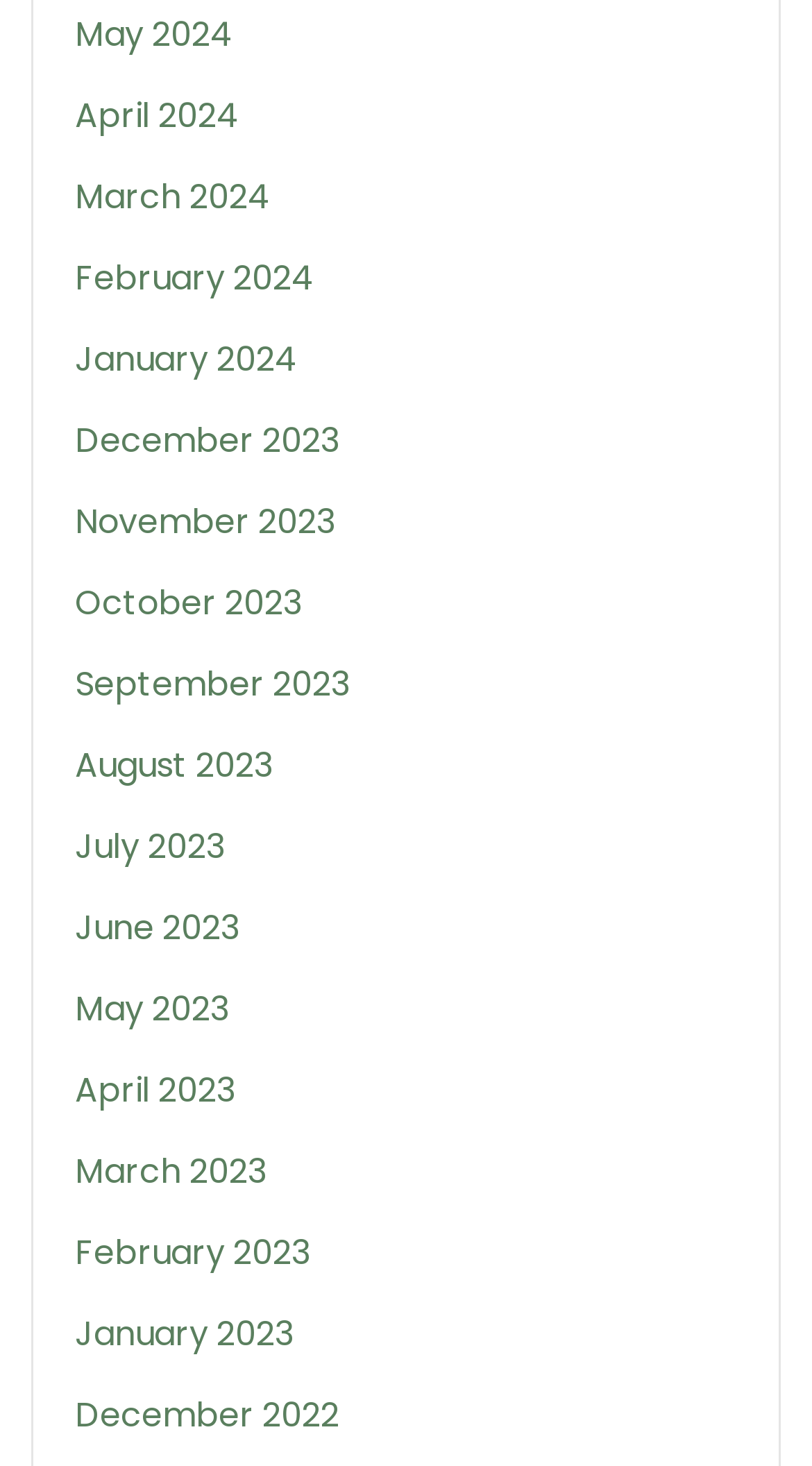Please locate the bounding box coordinates of the element that needs to be clicked to achieve the following instruction: "go to April 2023". The coordinates should be four float numbers between 0 and 1, i.e., [left, top, right, bottom].

[0.092, 0.728, 0.29, 0.76]